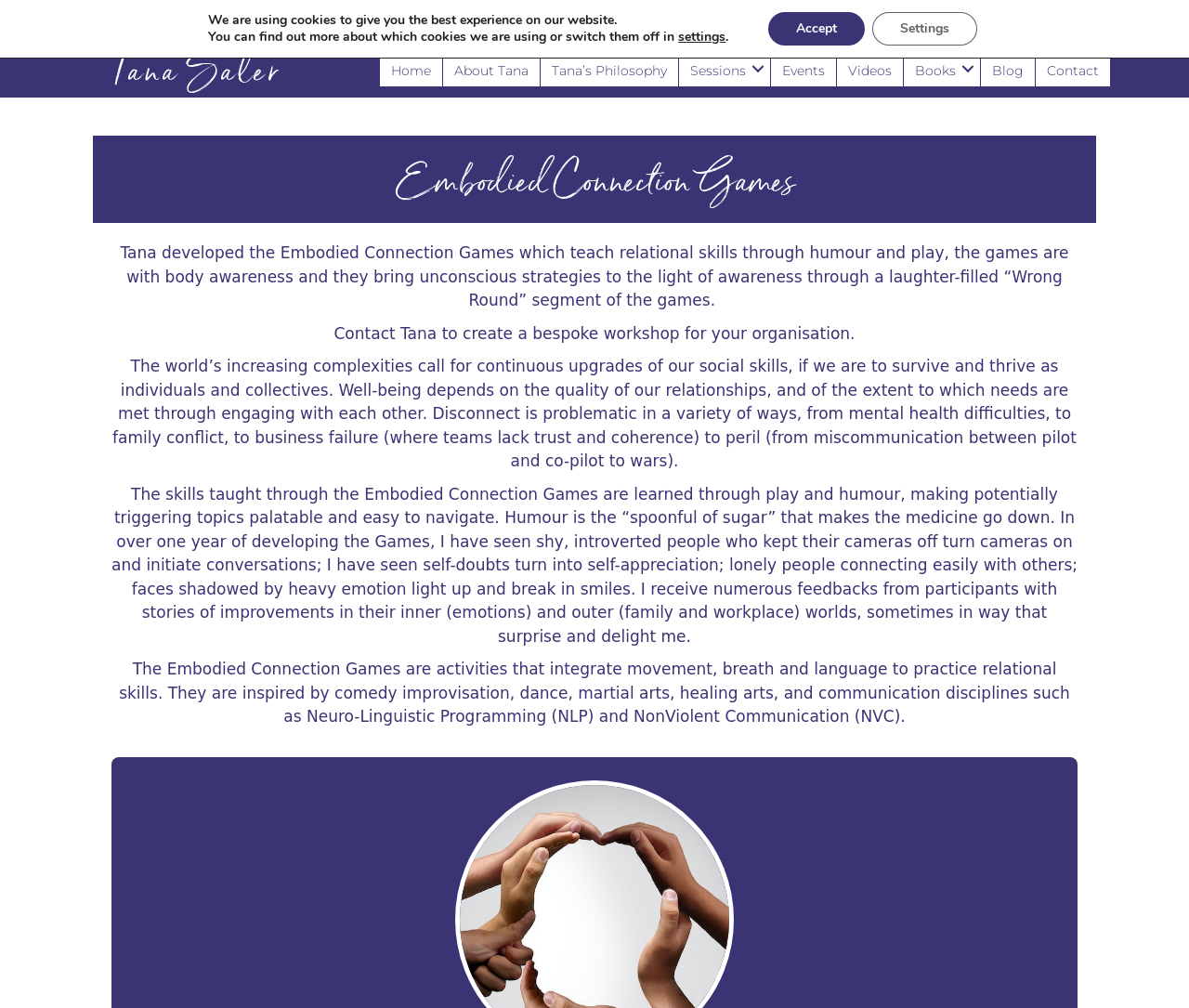Answer in one word or a short phrase: 
What is the benefit of the Embodied Connection Games?

Improves relationships